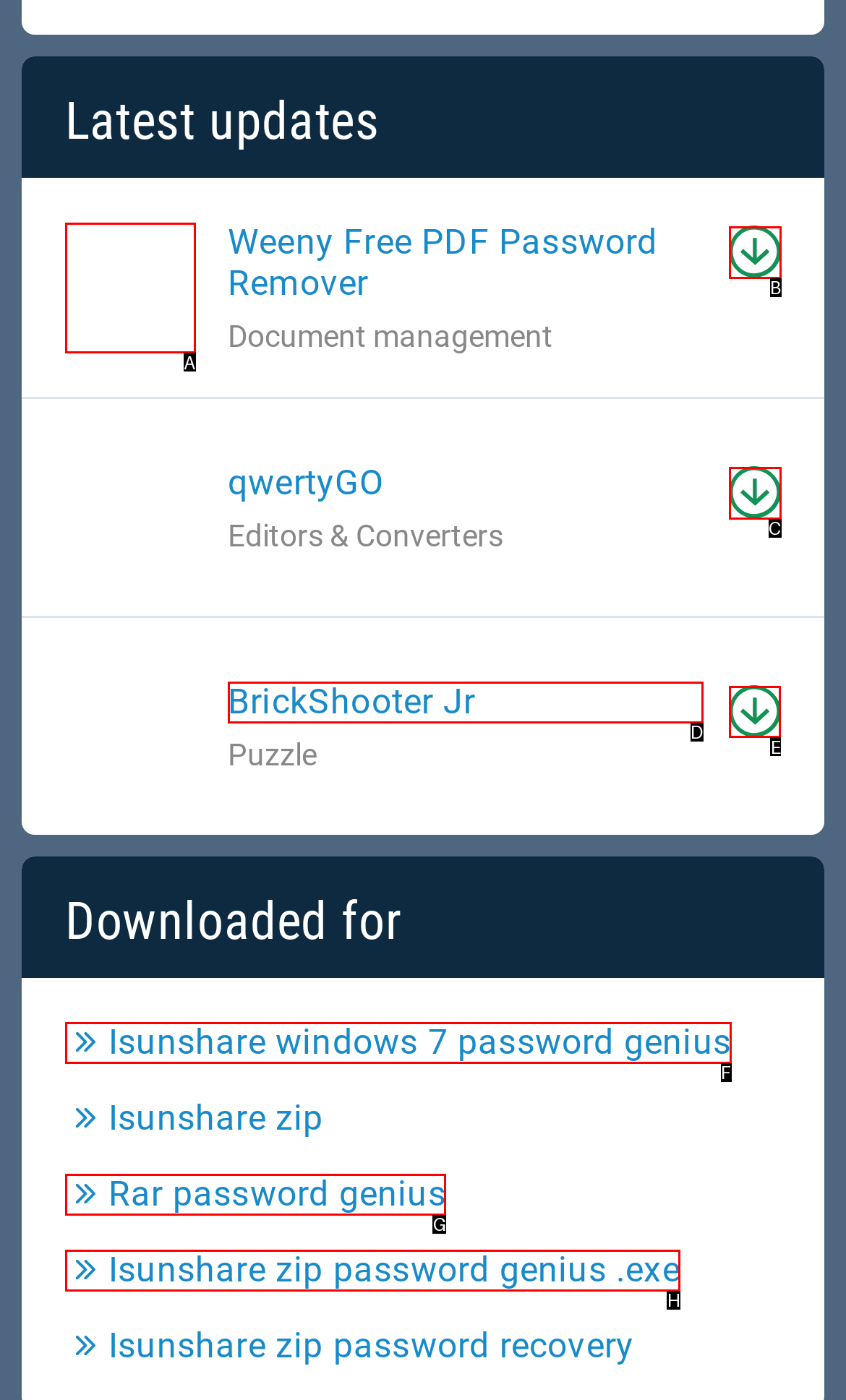Identify the letter of the UI element you need to select to accomplish the task: Download BrickShooter Jr.
Respond with the option's letter from the given choices directly.

E